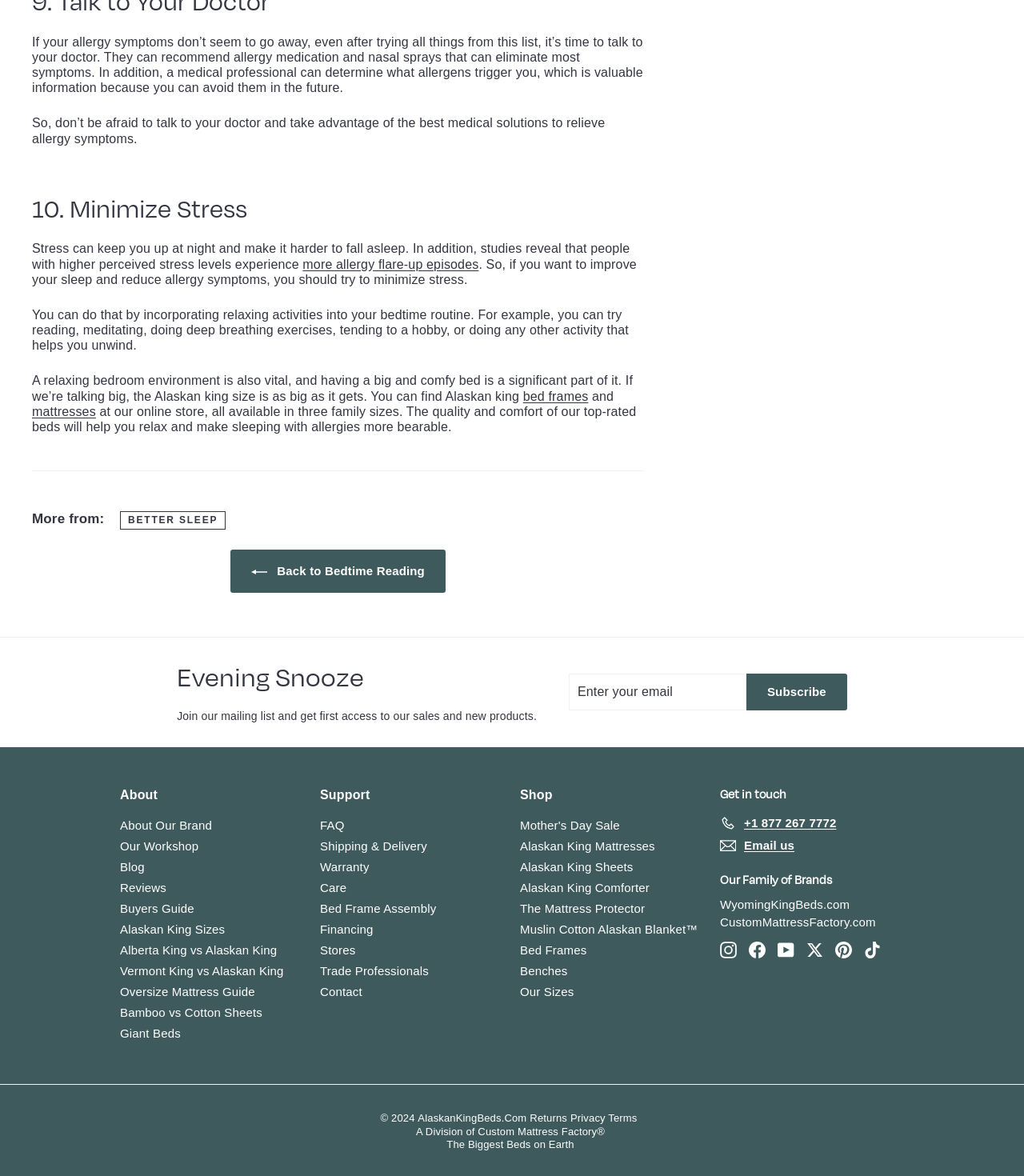Using the webpage screenshot, find the UI element described by Alaskan King Sheets. Provide the bounding box coordinates in the format (top-left x, top-left y, bottom-right x, bottom-right y), ensuring all values are floating point numbers between 0 and 1.

[0.508, 0.728, 0.618, 0.746]